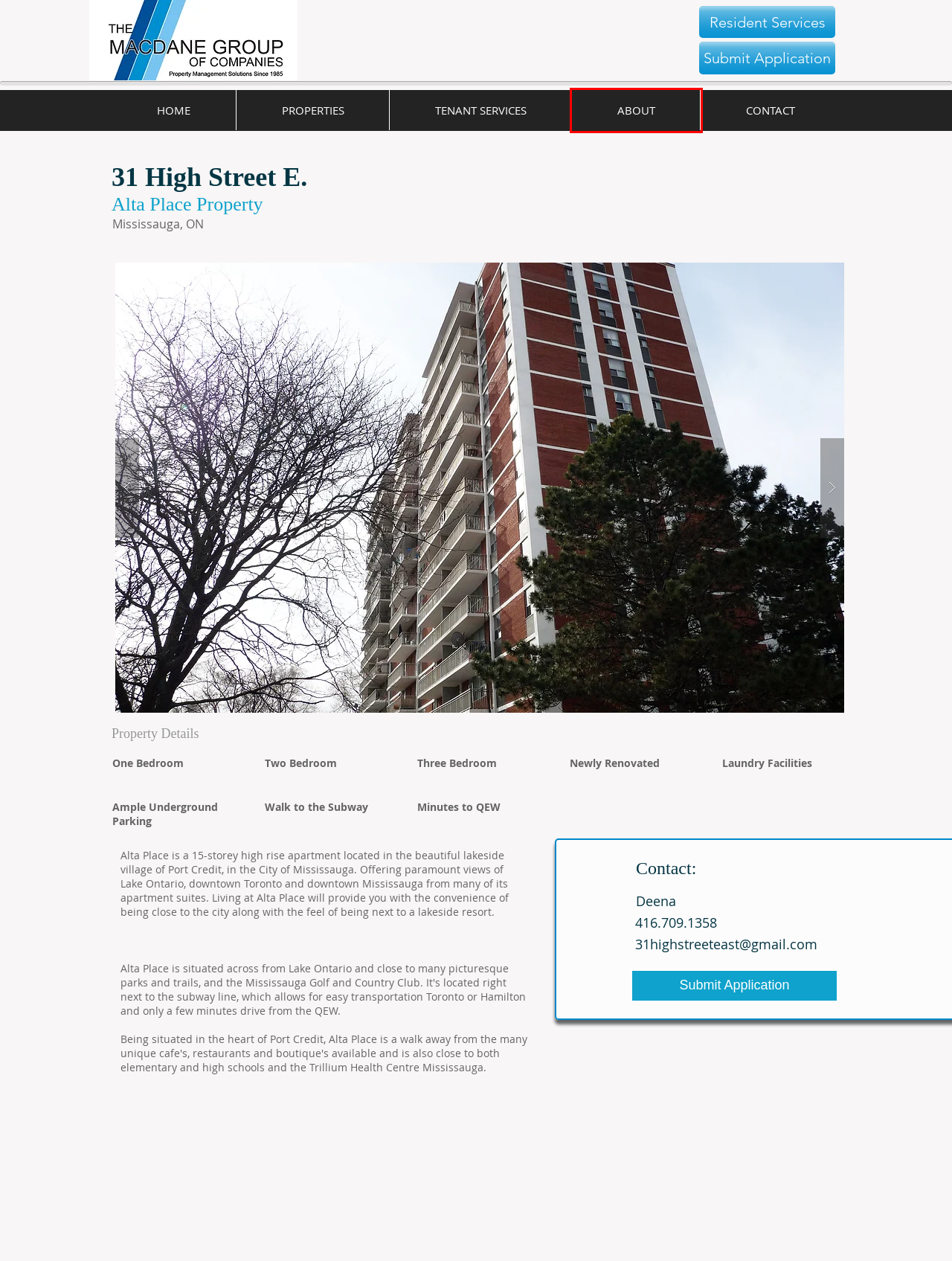Given a screenshot of a webpage with a red rectangle bounding box around a UI element, select the best matching webpage description for the new webpage that appears after clicking the highlighted element. The candidate descriptions are:
A. ABOUT | macdanegroup
B. ChelmsfordON
C. Hamilton
D. StCatharinesON
E. CONTACT | macdanegroup
F. TENANT SERVICES | macdanegroup
G. HOME | macdanegroup
H. OwenSoundON

A